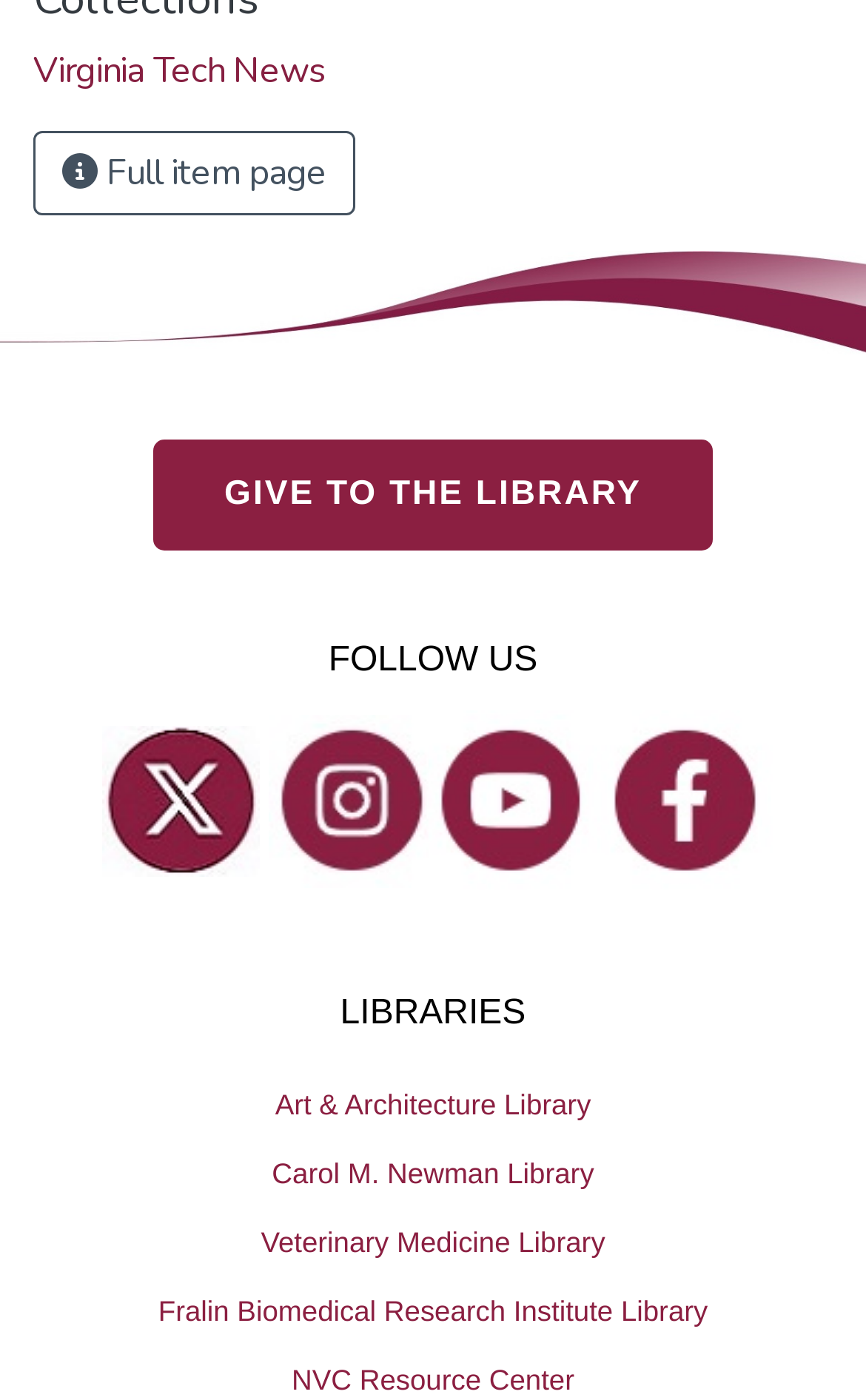What is the full item page button for?
Provide a fully detailed and comprehensive answer to the question.

The button element with the text ' Full item page' is likely related to the link element 'Virginia Tech News' located nearby. This suggests that the button is used to access the full item page of Virginia Tech News.